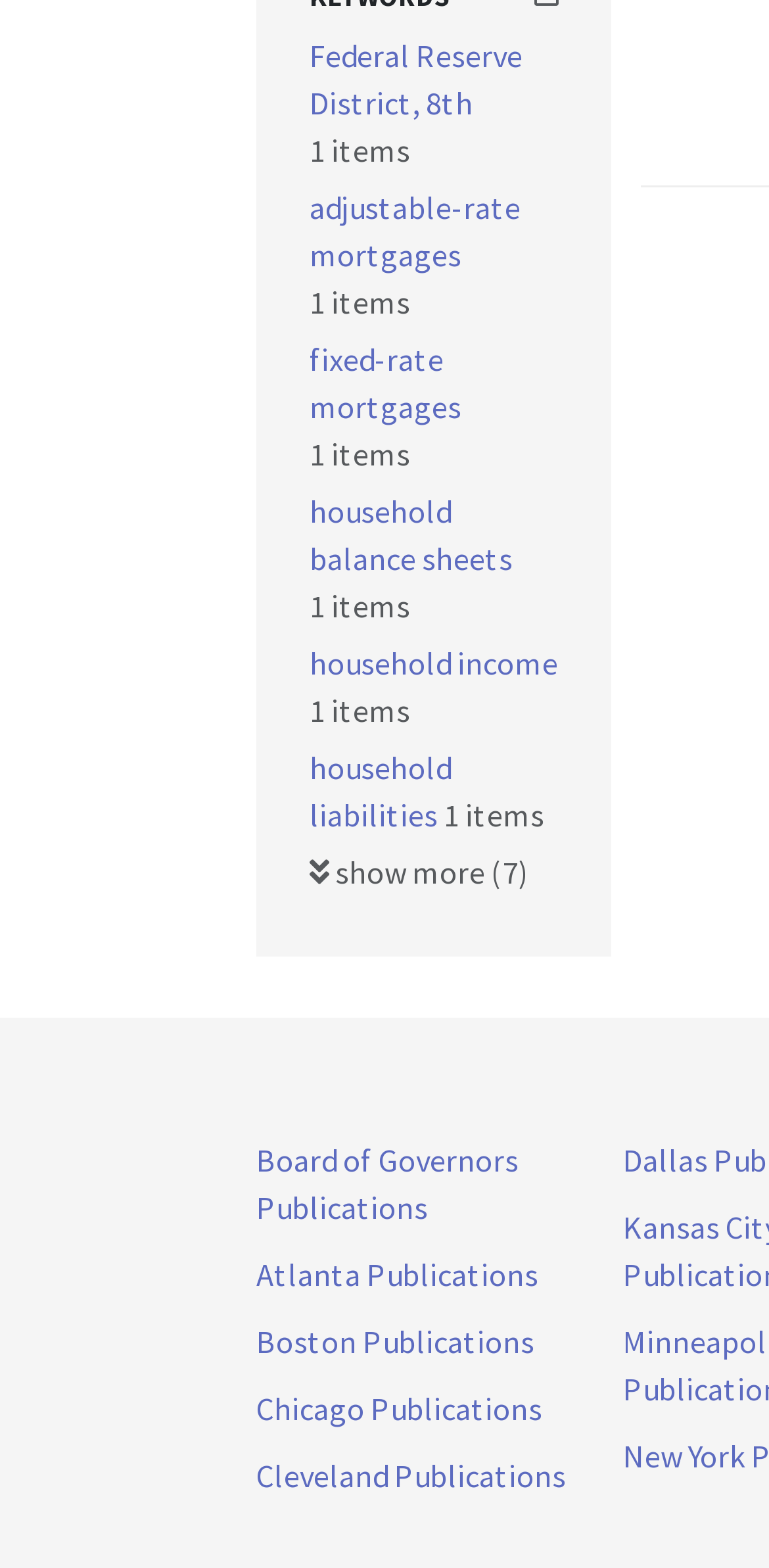Please answer the following question using a single word or phrase: 
What is the topic of the third link?

fixed-rate mortgages